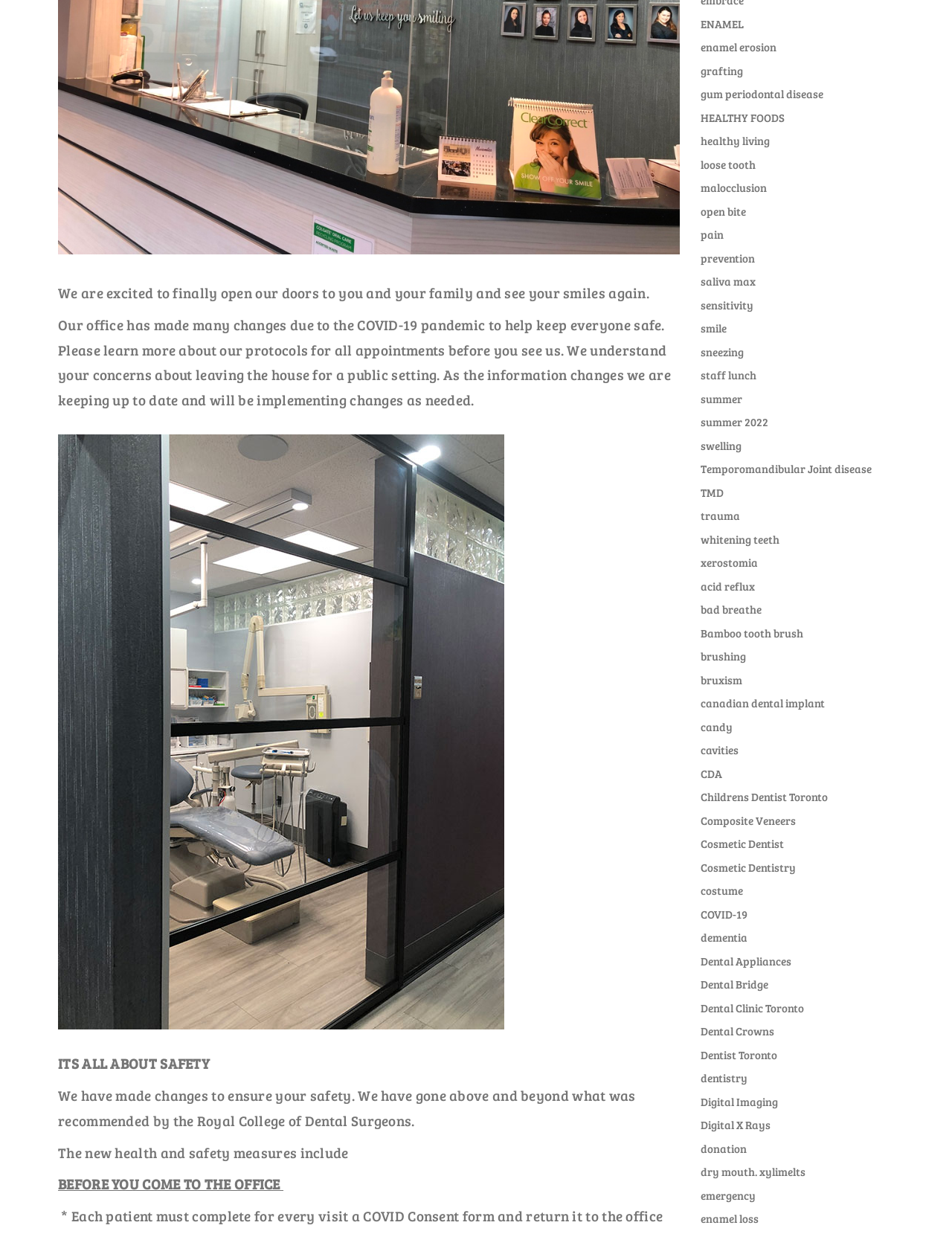Determine the bounding box coordinates of the UI element described below. Use the format (top-left x, top-left y, bottom-right x, bottom-right y) with floating point numbers between 0 and 1: TMD

[0.736, 0.393, 0.76, 0.405]